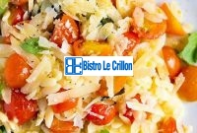Offer an in-depth caption for the image presented.

A vibrant and delicious dish, this image showcases a colorful serving of orzo pasta mixed with bright, fresh vegetables like cherry tomatoes and leafy greens. The dish is garnished with grated cheese, enhancing its appeal with a creamy texture. Placed atop a crisp white plate, the arrangement is both inviting and appetizing, perfect for a light meal or side dish. The branding of Bistro Le Crillon prominently featured in the center of the image indicates it is a recipe or culinary inspiration from this establishment, suggesting a focus on fresh, healthy ingredients and easy meal preparation.